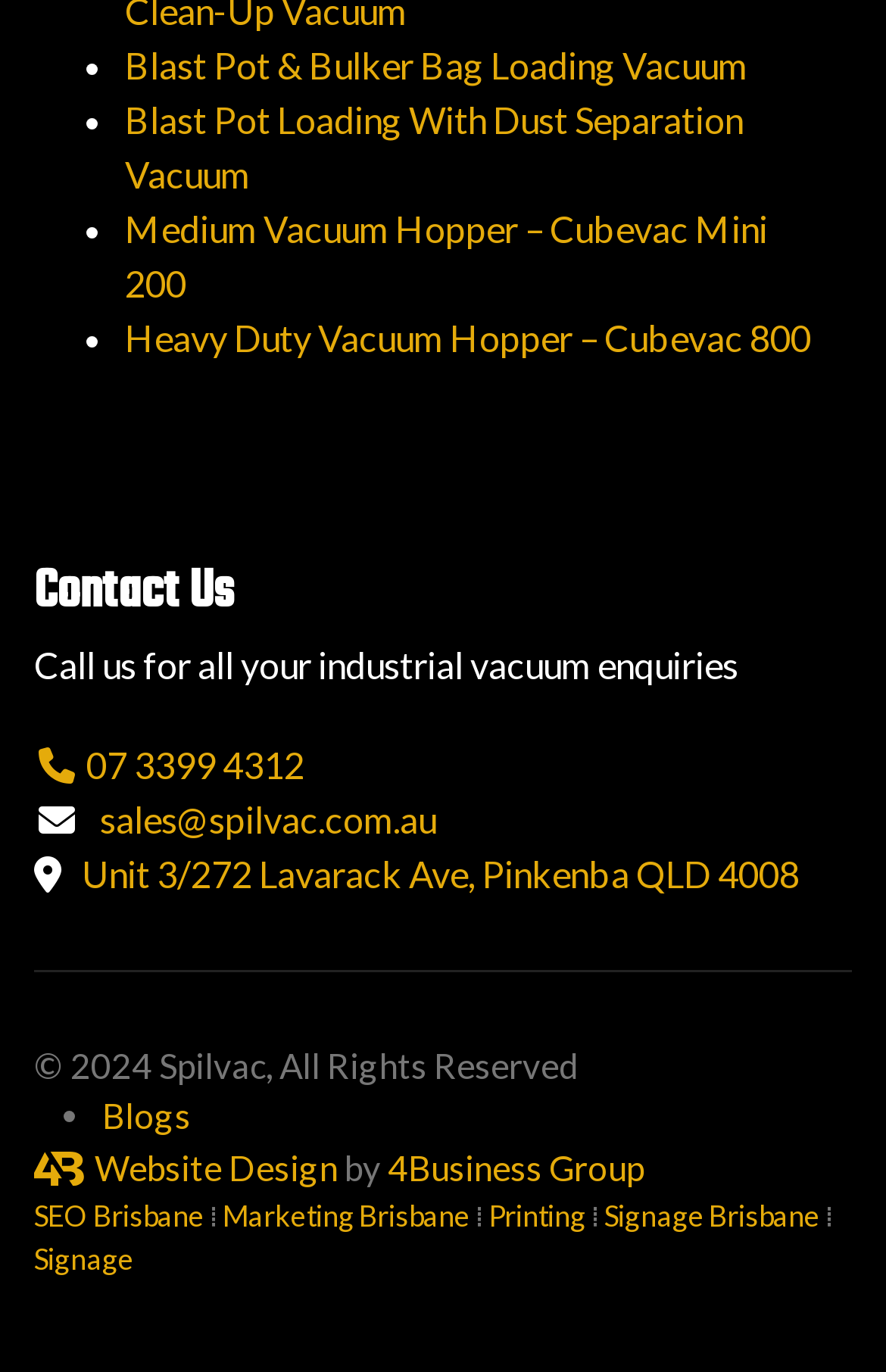Use a single word or phrase to answer the question:
What is the address of the company mentioned on the webpage?

Unit 3/272 Lavarack Ave, Pinkenba QLD 4008